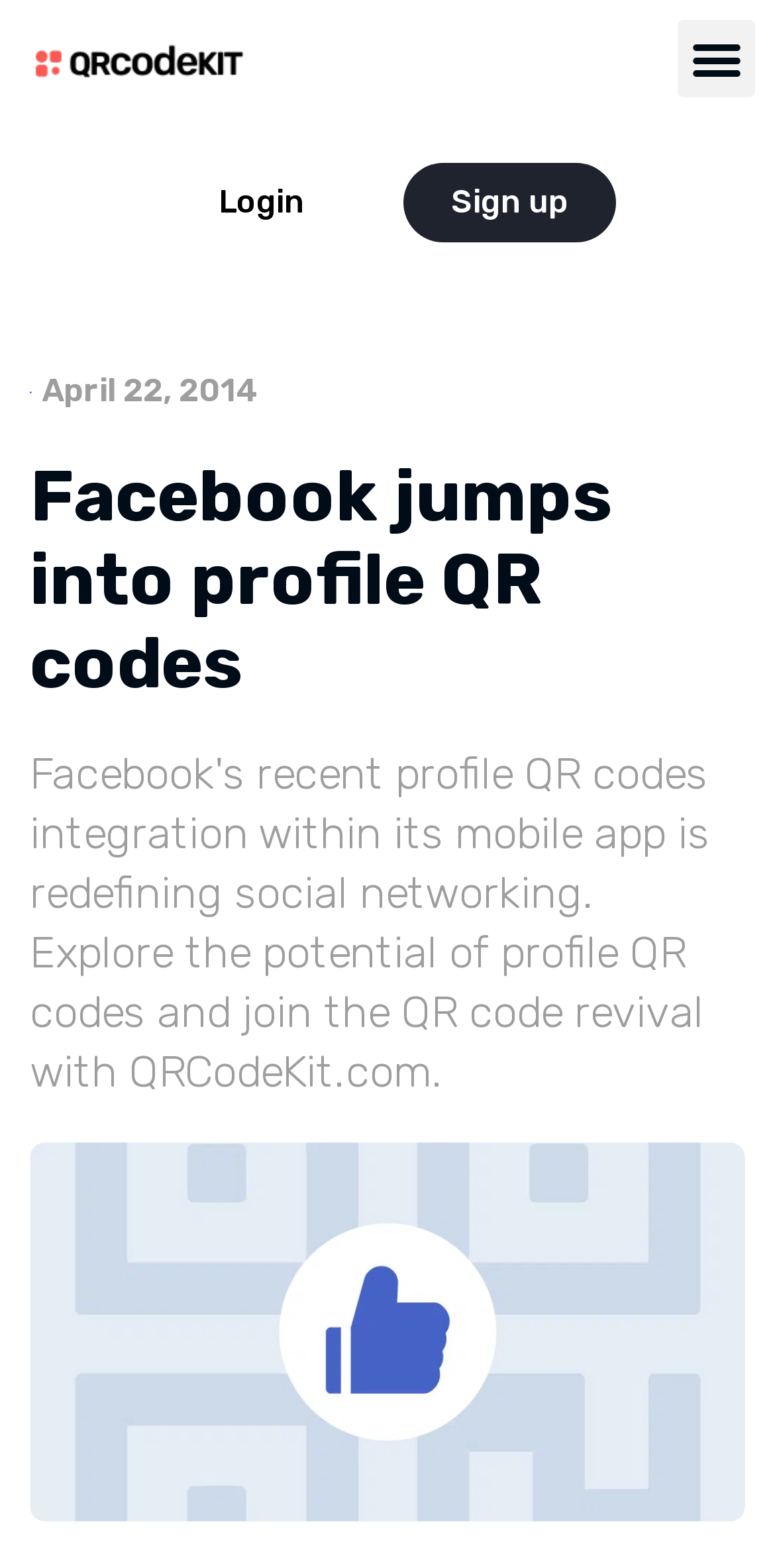What is the main topic of the webpage?
Use the screenshot to answer the question with a single word or phrase.

Facebook profile QR codes